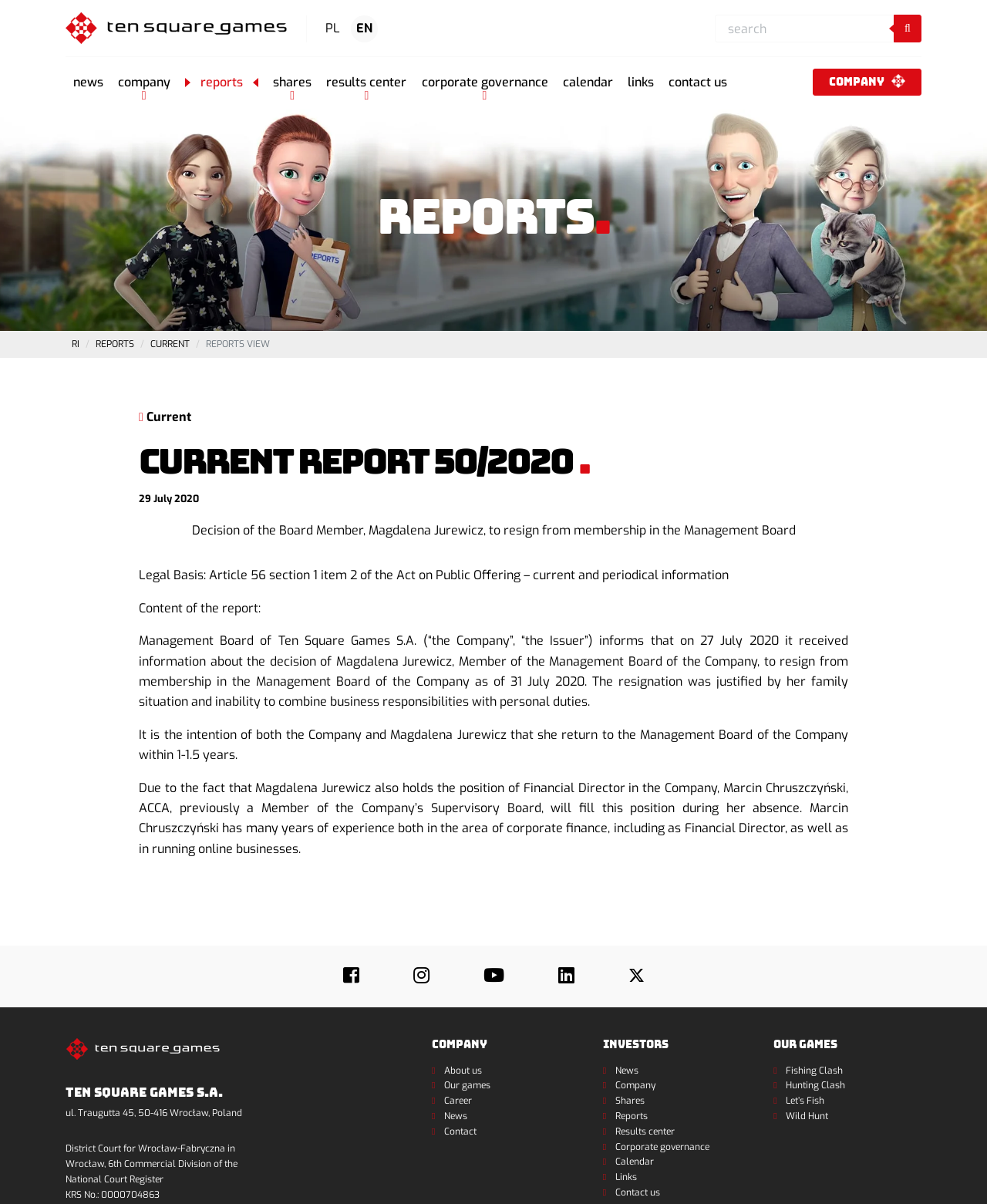Please specify the bounding box coordinates of the region to click in order to perform the following instruction: "View company information".

[0.823, 0.057, 0.934, 0.08]